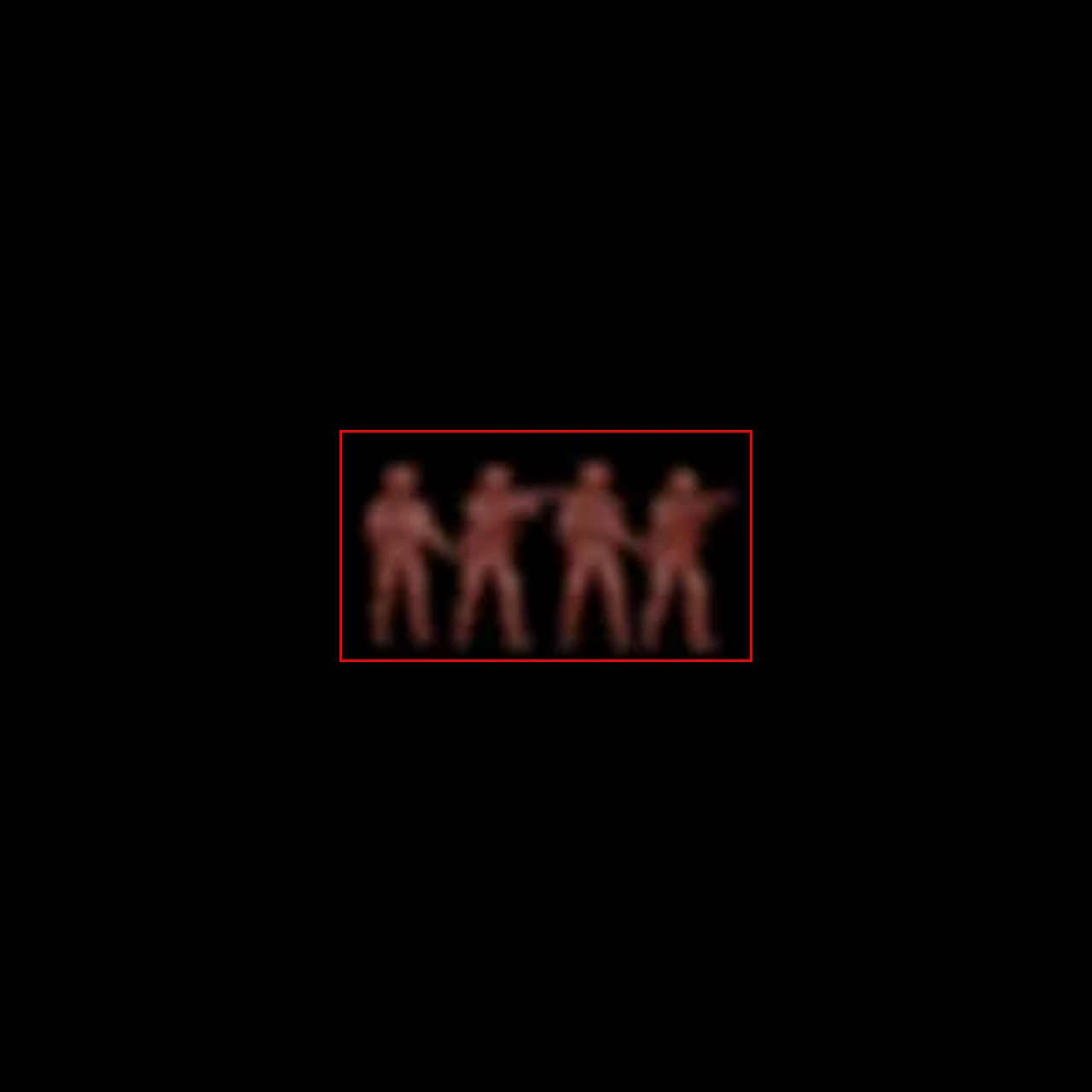How many figures are depicted in the image?
Observe the image within the red bounding box and formulate a detailed response using the visual elements present.

The caption clearly mentions that the image features four humanoid figures in a dynamic pose, which suggests movement and energy.